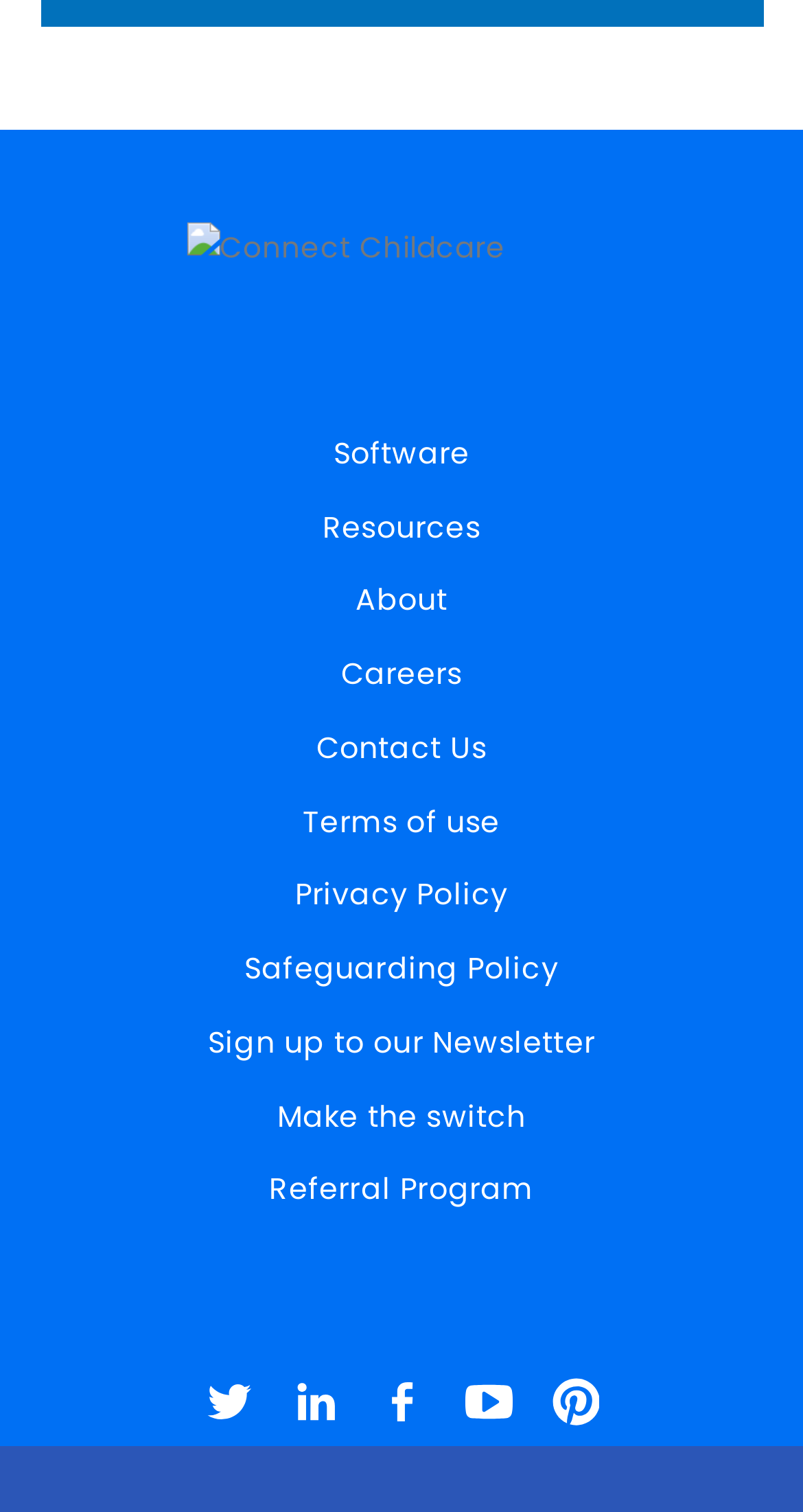Specify the bounding box coordinates of the area to click in order to follow the given instruction: "Contact Us."

[0.103, 0.471, 0.897, 0.52]